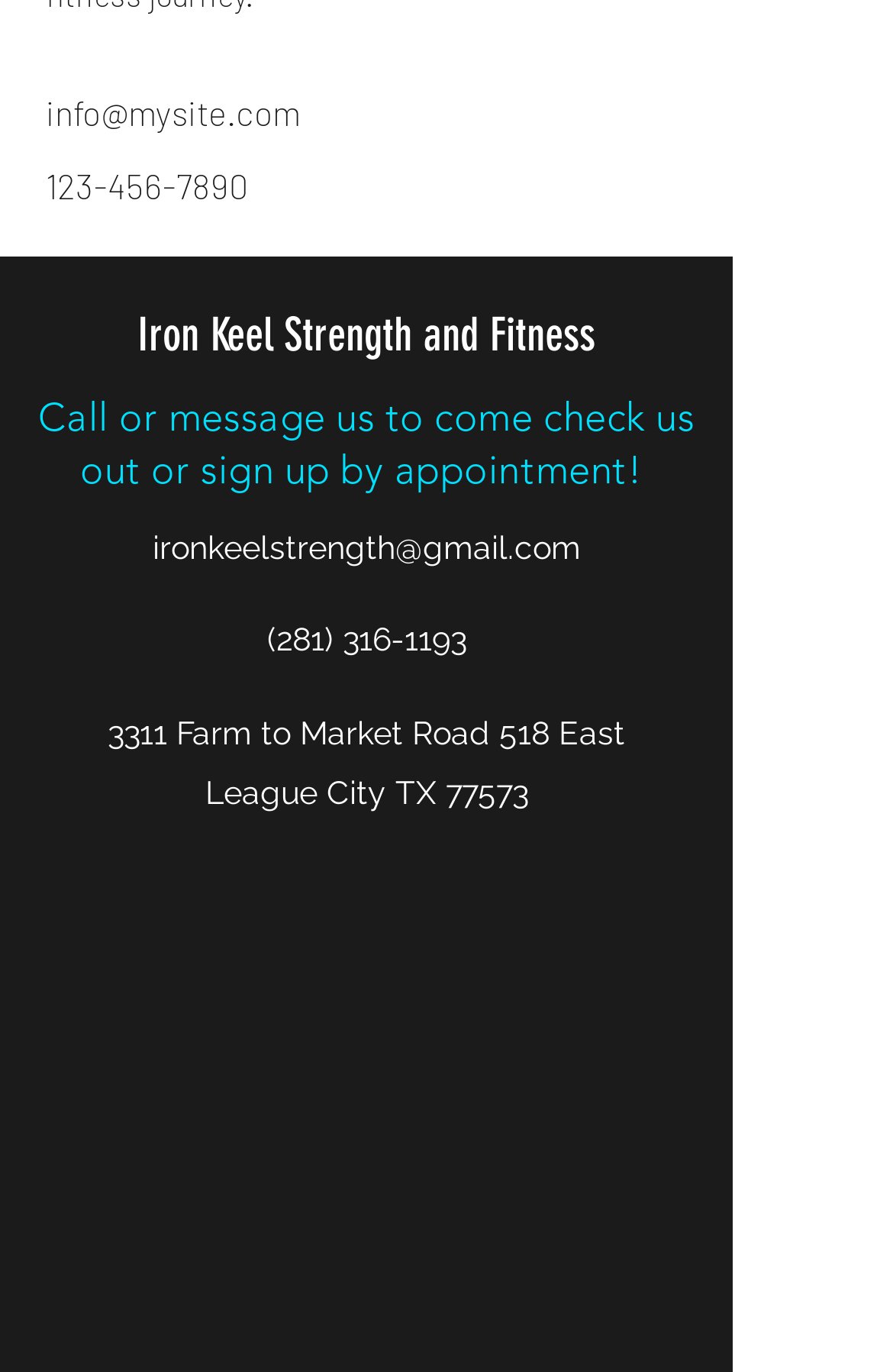What is the phone number to call for inquiry?
Could you answer the question with a detailed and thorough explanation?

The phone number can be found in the middle section of the webpage, below the gym's name and description, where it says 'Call or message us to come check us out or sign up by appointment!' and provides the phone number '(281) 316-1193'.